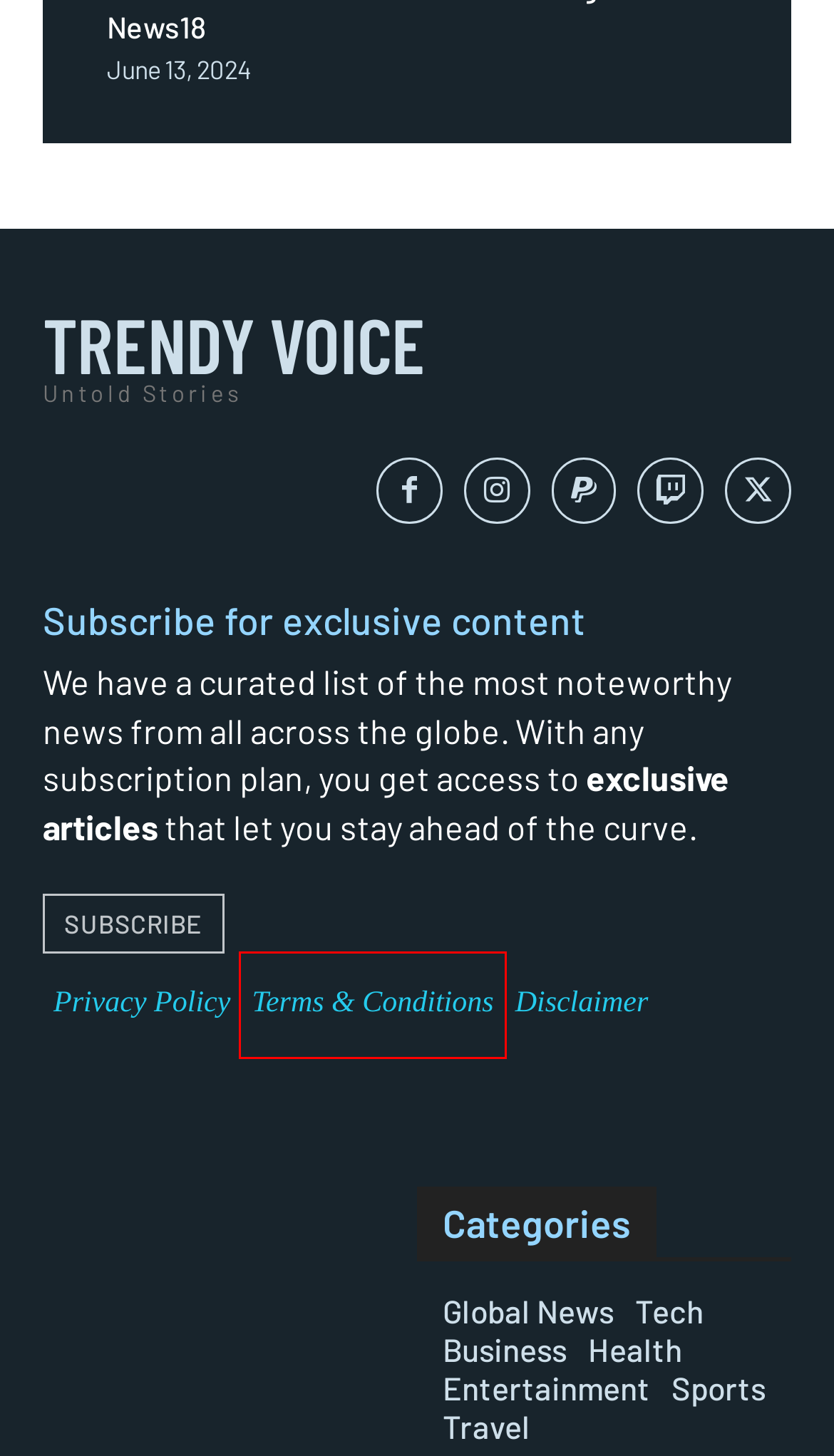You are provided with a screenshot of a webpage that includes a red rectangle bounding box. Please choose the most appropriate webpage description that matches the new webpage after clicking the element within the red bounding box. Here are the candidates:
A. Health - Trendy Voice
B. Entertainment - Trendy Voice
C. Tech - Trendy Voice
D. Terms & Conditions - Trendy Voice
E. Travel - Trendy Voice
F. Business - Trendy Voice
G. Pulisic rates 6/10 as Brazil draw gets USMNT back on track - Trendy Voice
H. Disclaimer - Trendy Voice

D